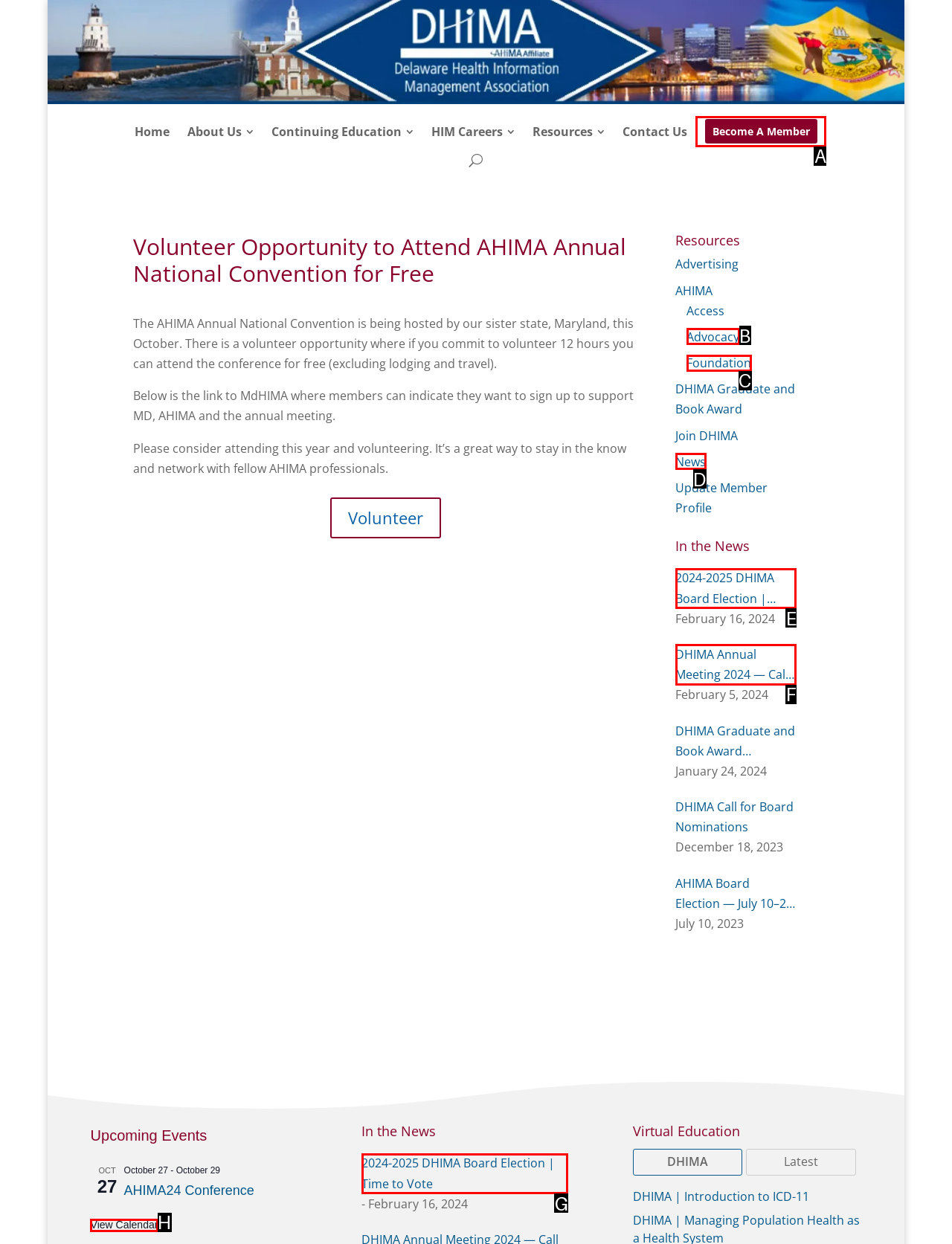Tell me which element should be clicked to achieve the following objective: Click the View Calendar link
Reply with the letter of the correct option from the displayed choices.

H